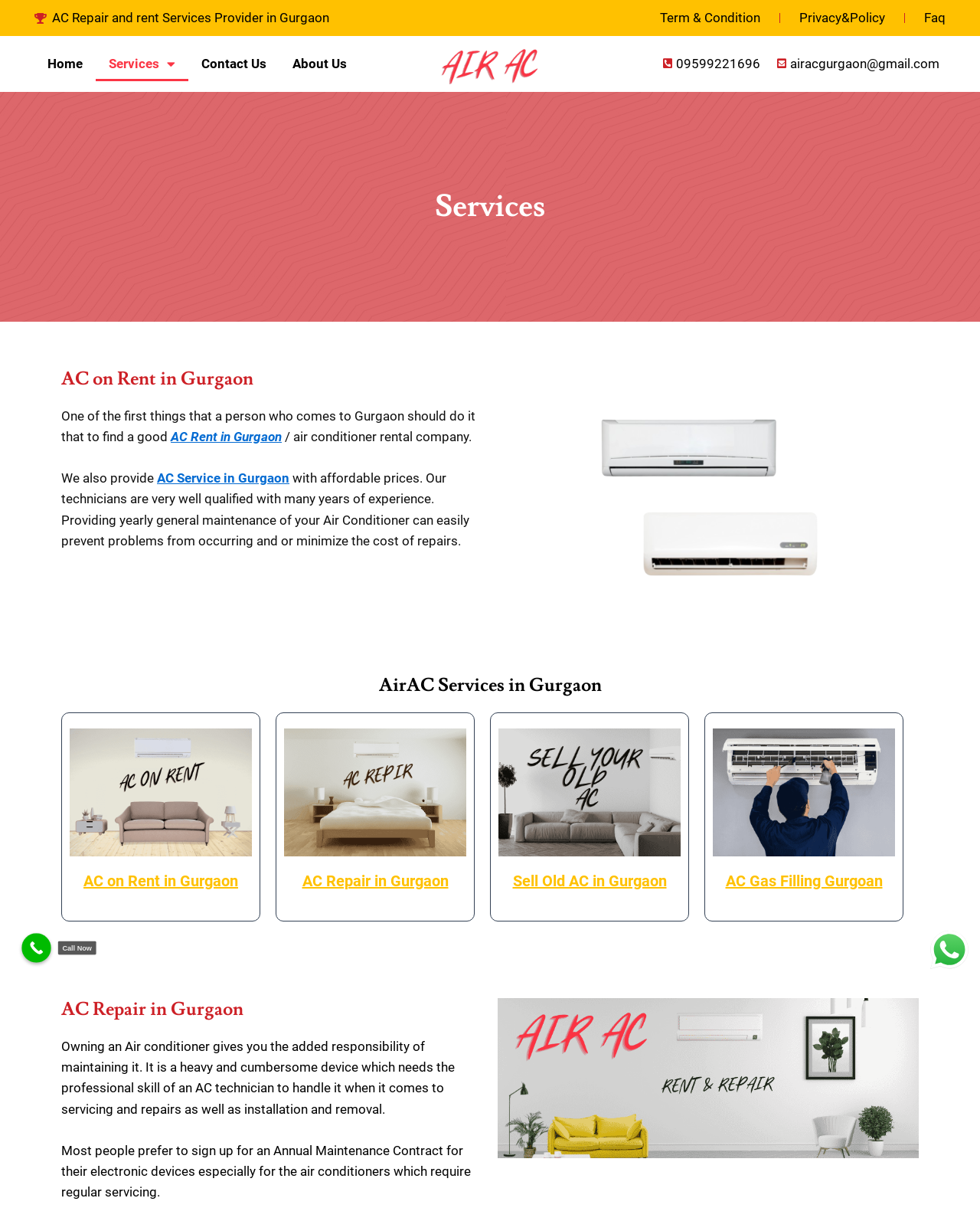Use the information in the screenshot to answer the question comprehensively: What is the name of the company providing AC services?

The company name is mentioned in the heading 'AC Repair and rent Services Provider in Gurgaon' and also in the image 'AirAC.in' at the bottom of the page.